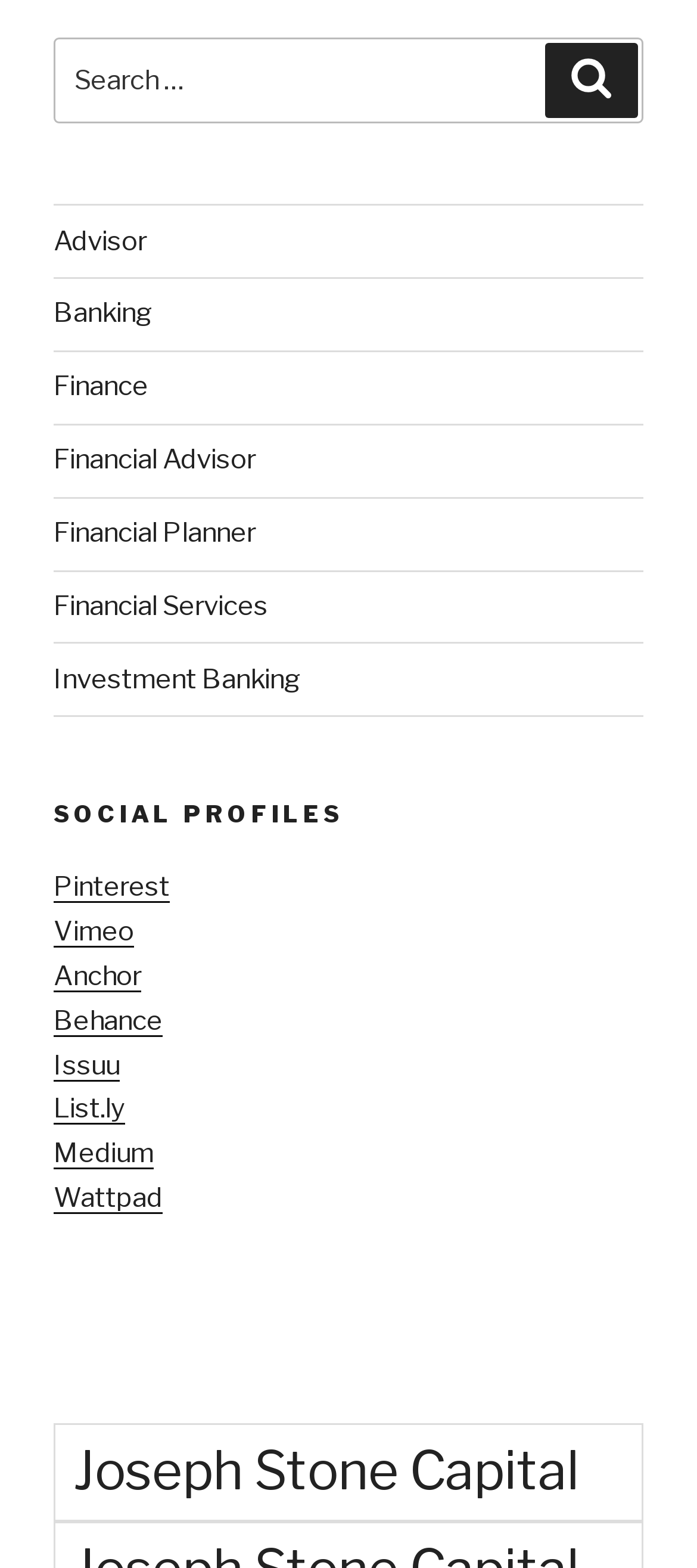Locate the bounding box coordinates of the area that needs to be clicked to fulfill the following instruction: "Go to the Diary page". The coordinates should be in the format of four float numbers between 0 and 1, namely [left, top, right, bottom].

None